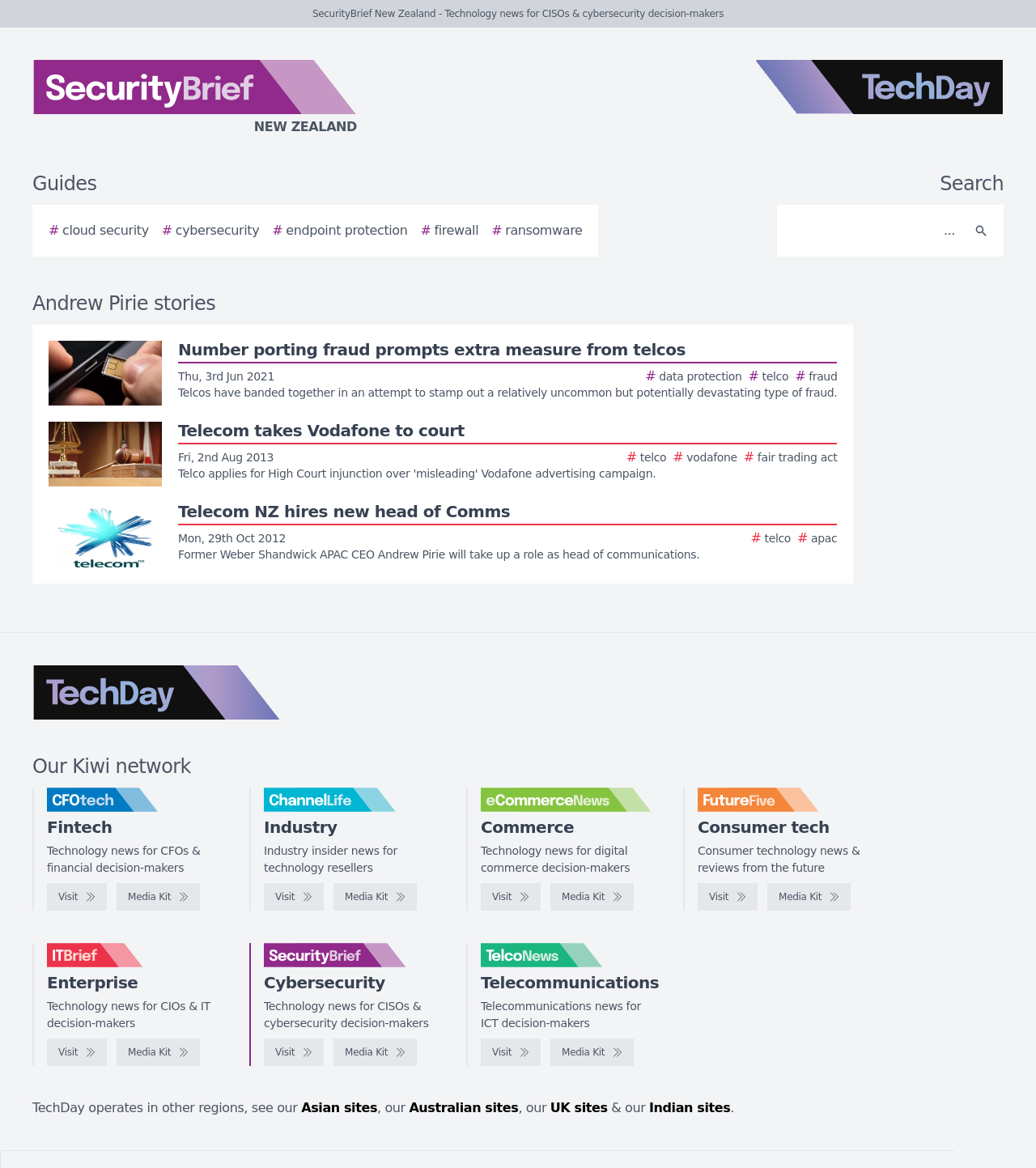What is the name of the website?
Answer with a single word or short phrase according to what you see in the image.

SecurityBrief New Zealand